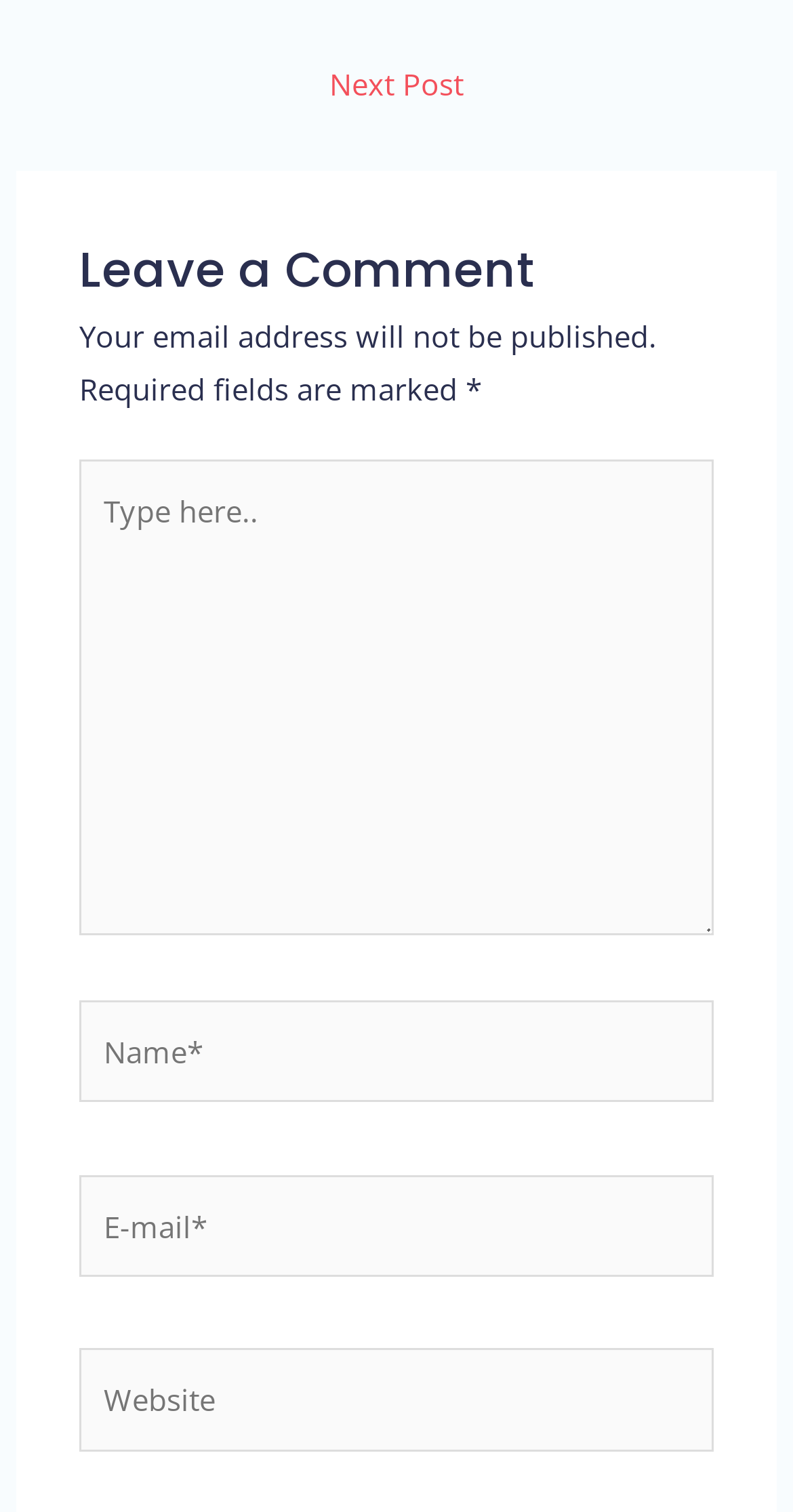Answer the question with a single word or phrase: 
Is the 'Website' text field required?

No